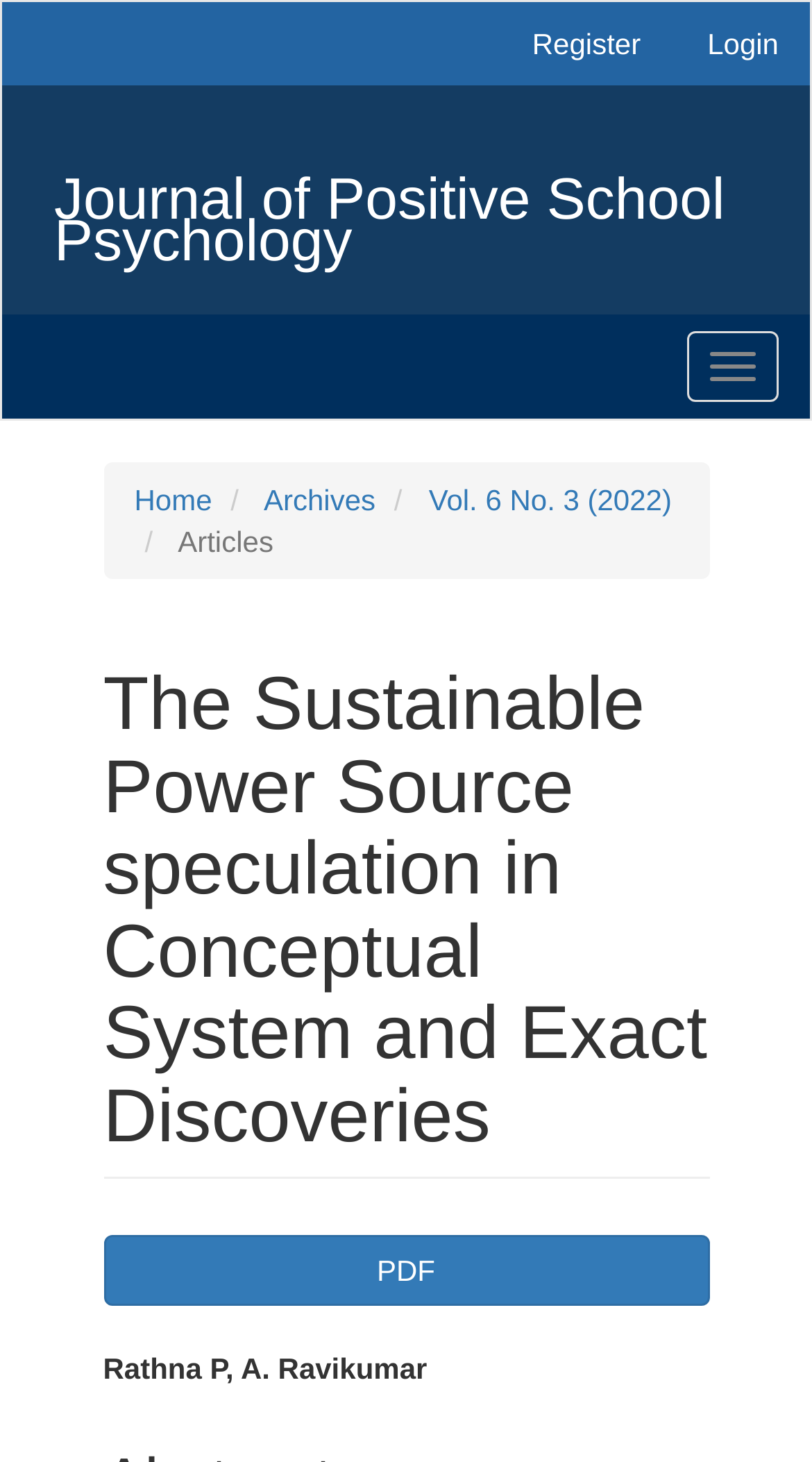Specify the bounding box coordinates of the area to click in order to execute this command: 'Toggle navigation'. The coordinates should consist of four float numbers ranging from 0 to 1, and should be formatted as [left, top, right, bottom].

[0.846, 0.226, 0.959, 0.275]